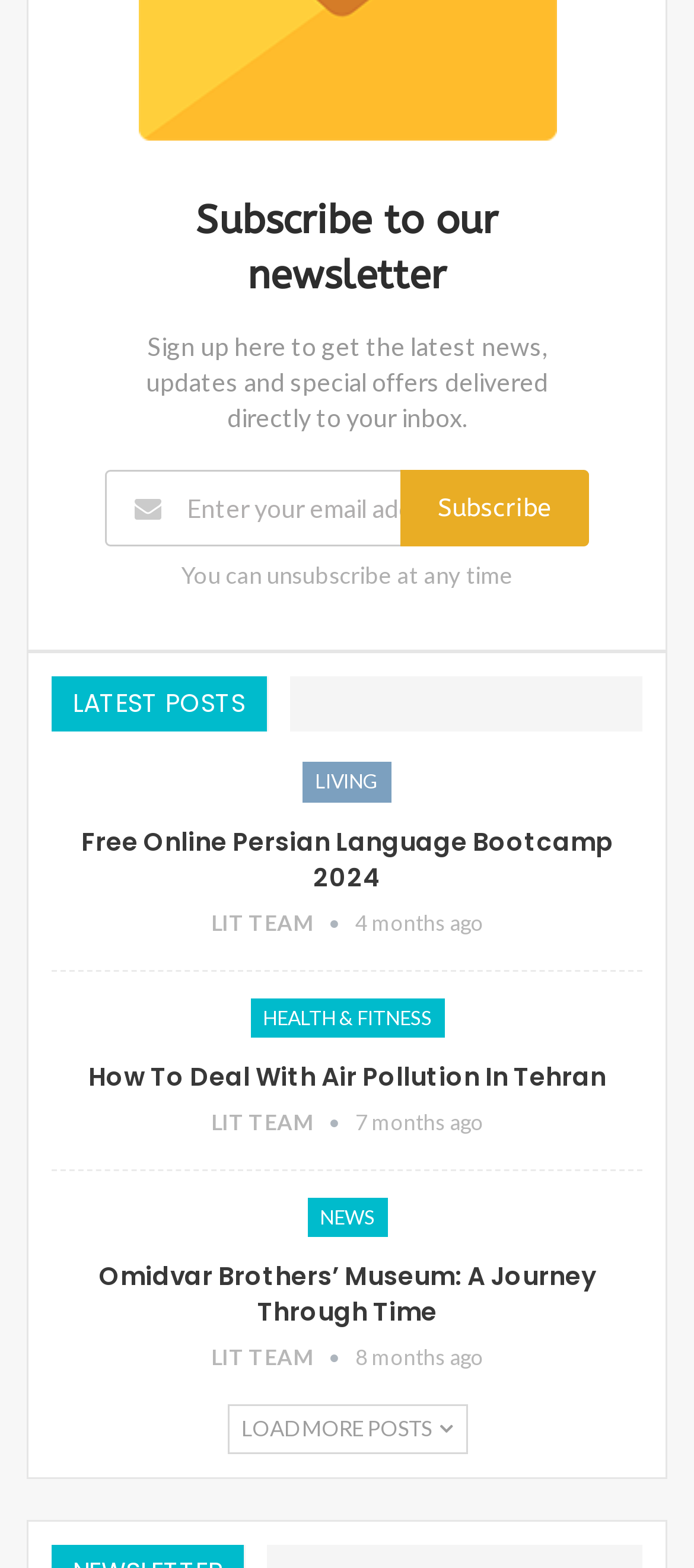Please find the bounding box coordinates of the section that needs to be clicked to achieve this instruction: "Enter email address".

[0.151, 0.3, 0.849, 0.349]